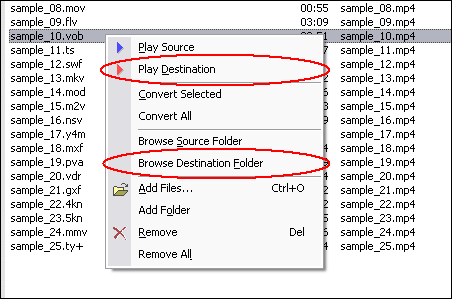Generate an elaborate description of what you see in the image.

The image depicts a user interface window displaying options for managing files, particularly focused on media conversion tasks. At the top, users can find options labeled "Play Source" and "Play Destination," indicating the functionality to either view the original media or the output after conversion. Below those options, the "Browse Source Folder" and "Browse Destination Folder" functionalities allow users to navigate to the respective directories for their source files and the converted outputs. This setup suggests that the image is part of a software process that supports converting FLIC files to MP4, providing a clear visual guide for users to manage their file conversion tasks efficiently.